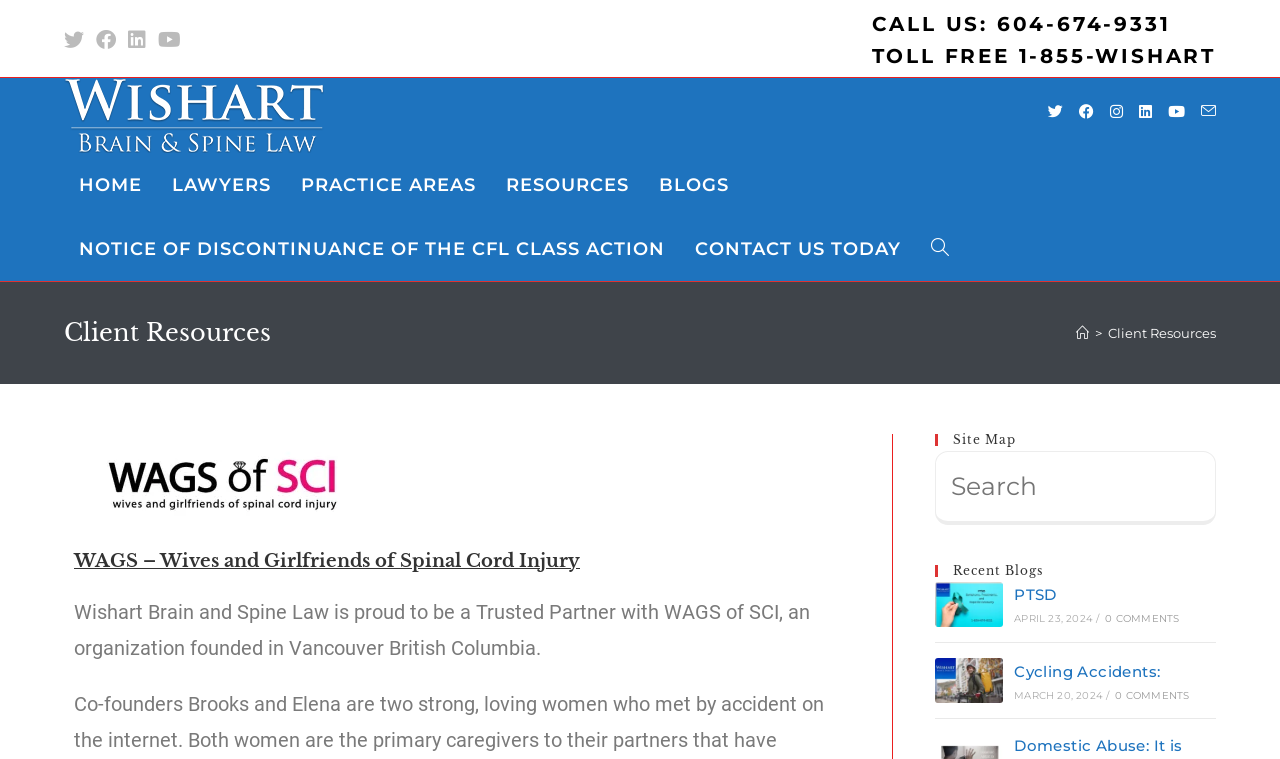Locate the bounding box coordinates of the clickable area to execute the instruction: "Click on 'Adjustable Rate Mortgage'". Provide the coordinates as four float numbers between 0 and 1, represented as [left, top, right, bottom].

None